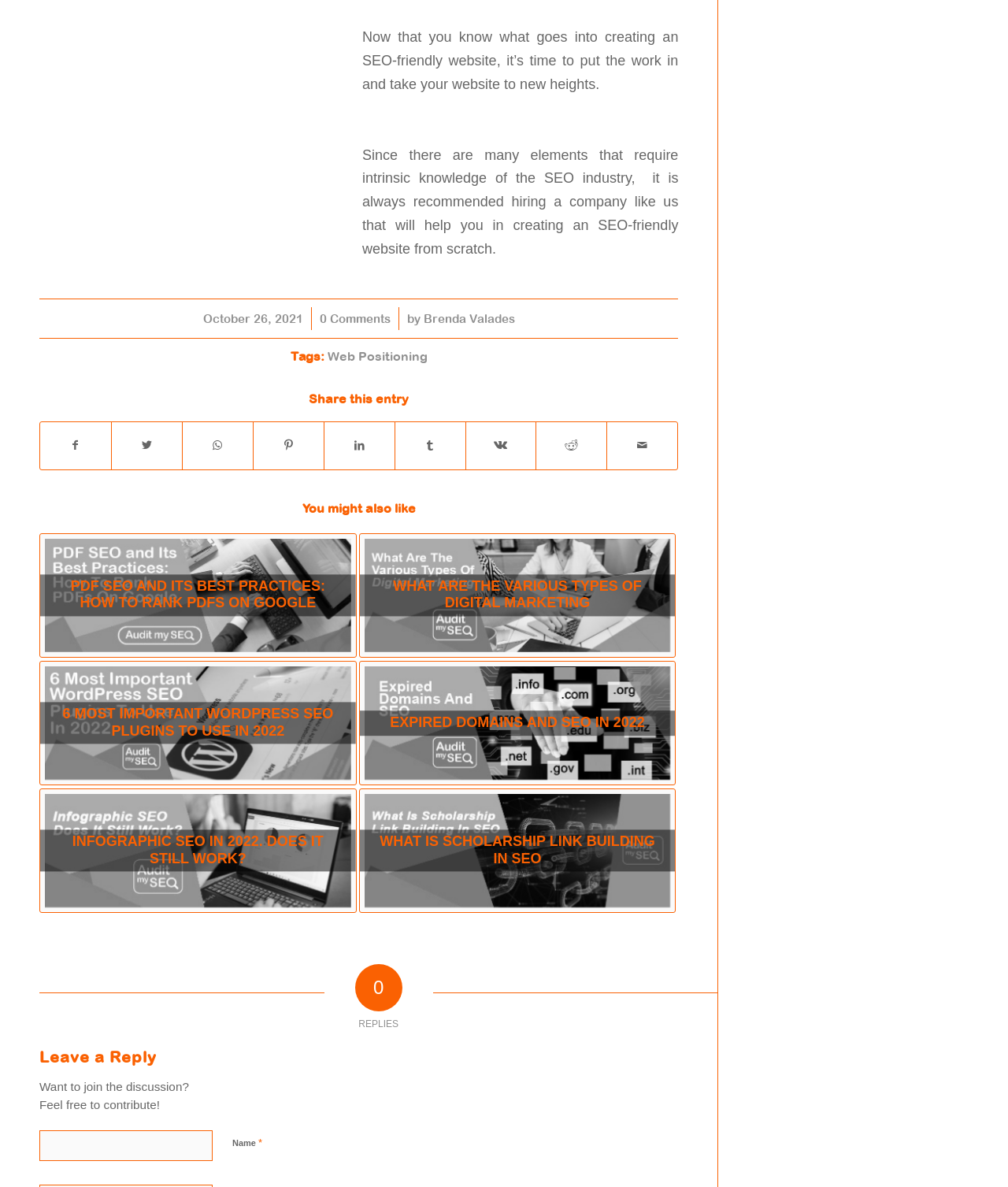What is the author's name of the article?
Craft a detailed and extensive response to the question.

I found the author's name by looking at the text element that says 'by' followed by the author's name, which is located below the main text and above the tags section. The author's name is specified as 'Brenda Valades'.